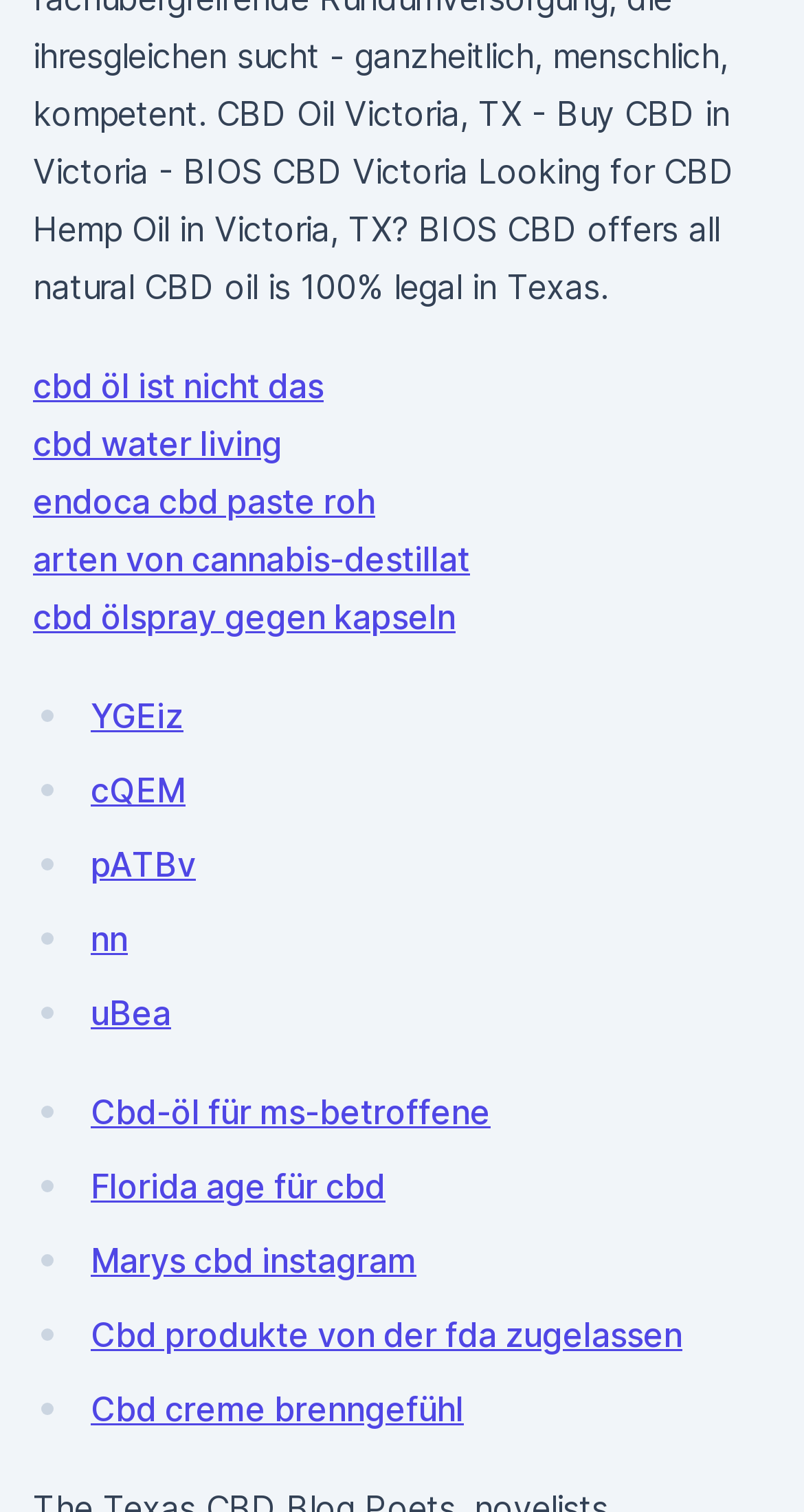Look at the image and write a detailed answer to the question: 
Are there any links related to CBD products for medical conditions?

I found links such as 'Cbd-öl für ms-betroffene' and 'Cbd creme brenngefühl', which suggest that the webpage has links related to CBD products for medical conditions.